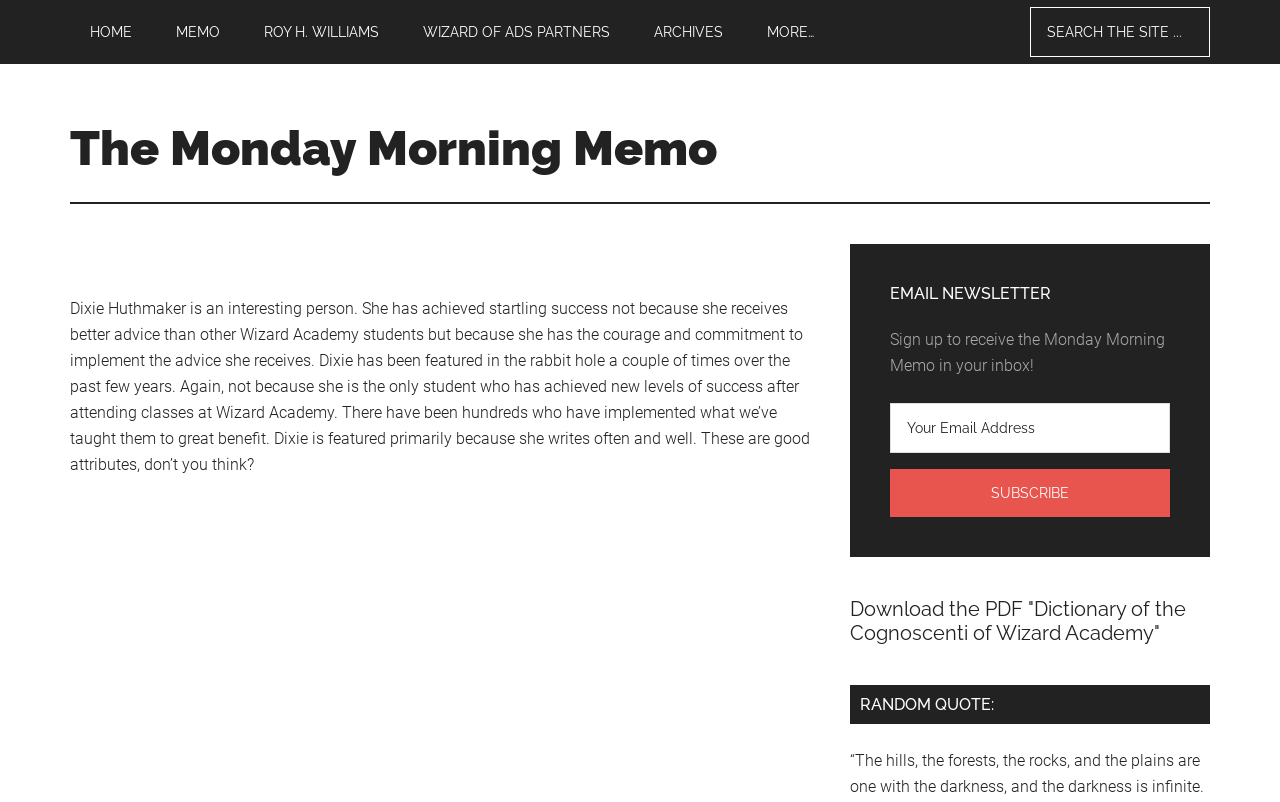Determine the bounding box coordinates of the section I need to click to execute the following instruction: "Download the PDF 'Dictionary of the Cognoscenti of Wizard Academy'". Provide the coordinates as four float numbers between 0 and 1, i.e., [left, top, right, bottom].

[0.664, 0.745, 0.927, 0.804]